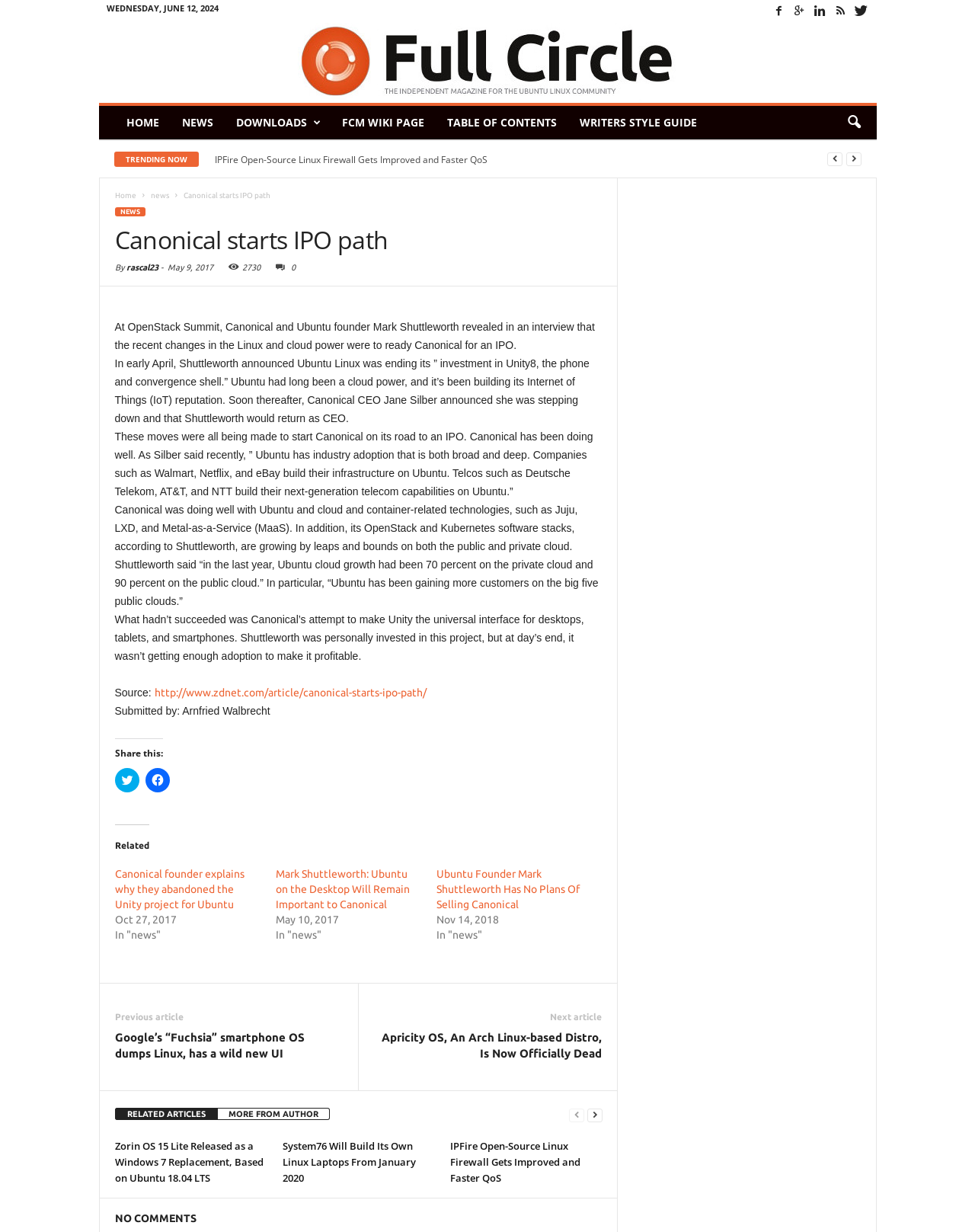Can you find the bounding box coordinates for the element to click on to achieve the instruction: "View the related article 'Canonical founder explains why they abandoned the Unity project for Ubuntu'"?

[0.118, 0.705, 0.25, 0.739]